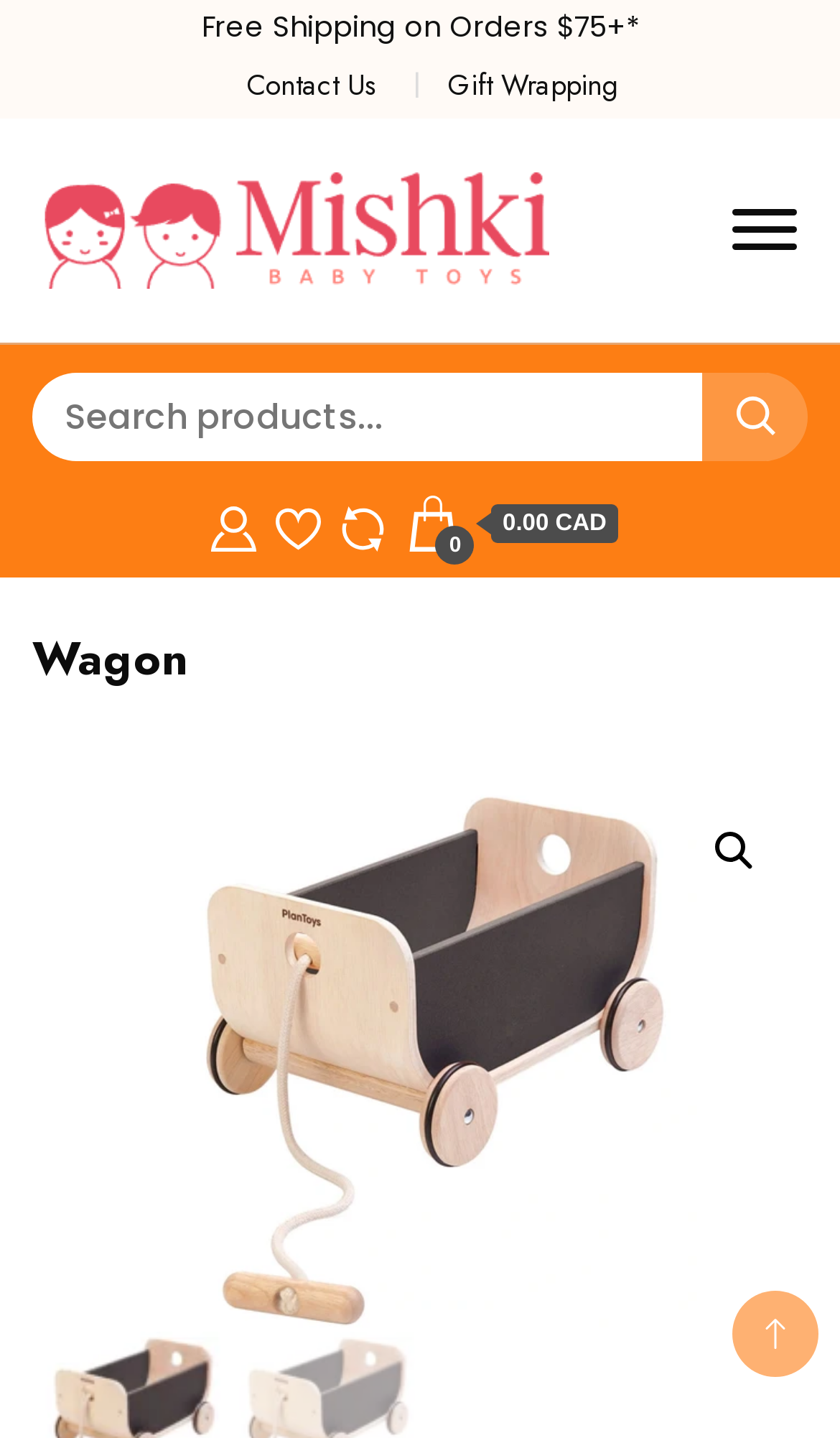What is the purpose of the 'Gift Wrapping' link?
Deliver a detailed and extensive answer to the question.

The webpage has a link element labeled 'Gift Wrapping', which suggests that the website offers a gift wrapping service for purchased products.